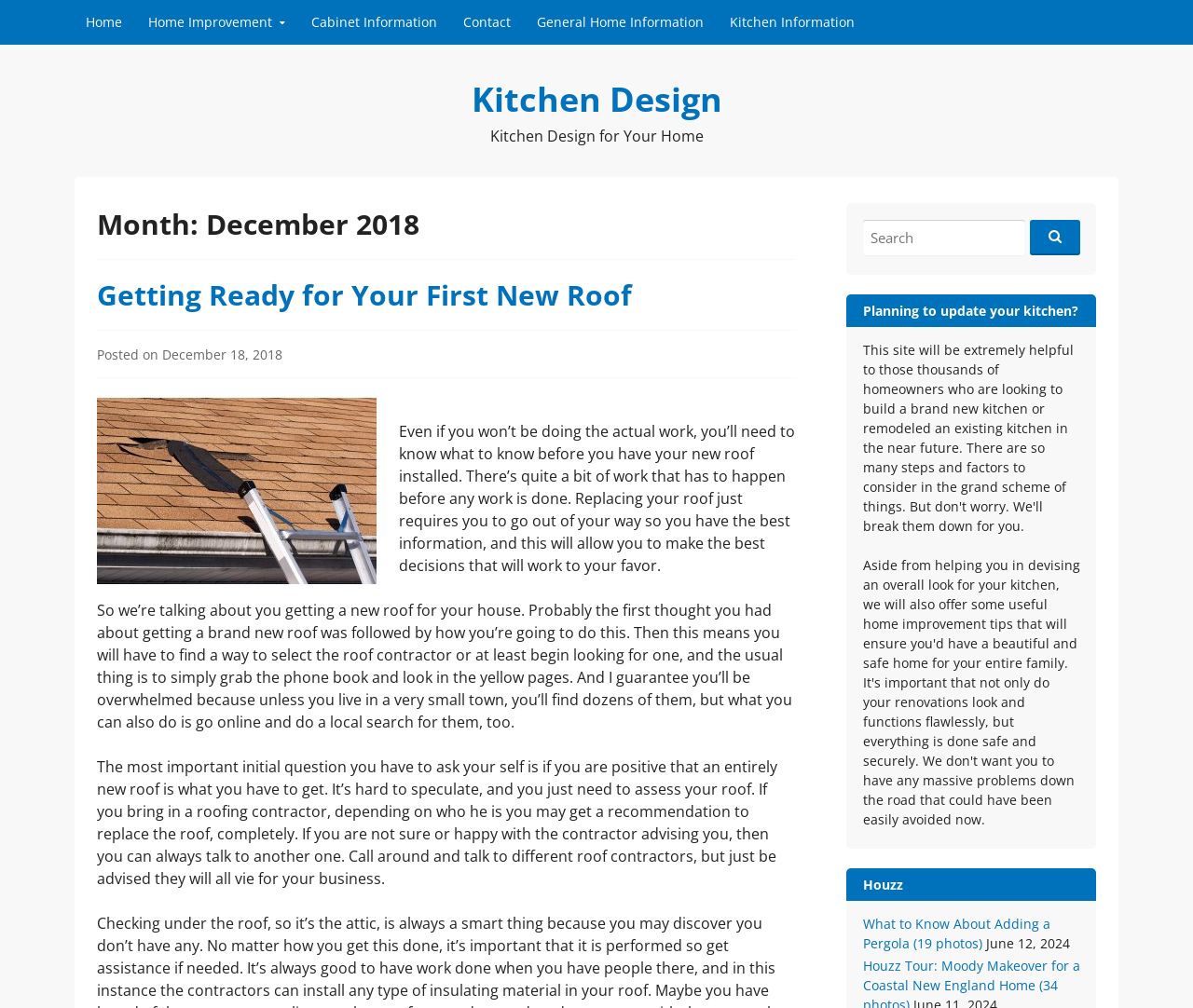Locate the bounding box coordinates of the item that should be clicked to fulfill the instruction: "Search for something".

[0.723, 0.218, 0.859, 0.253]